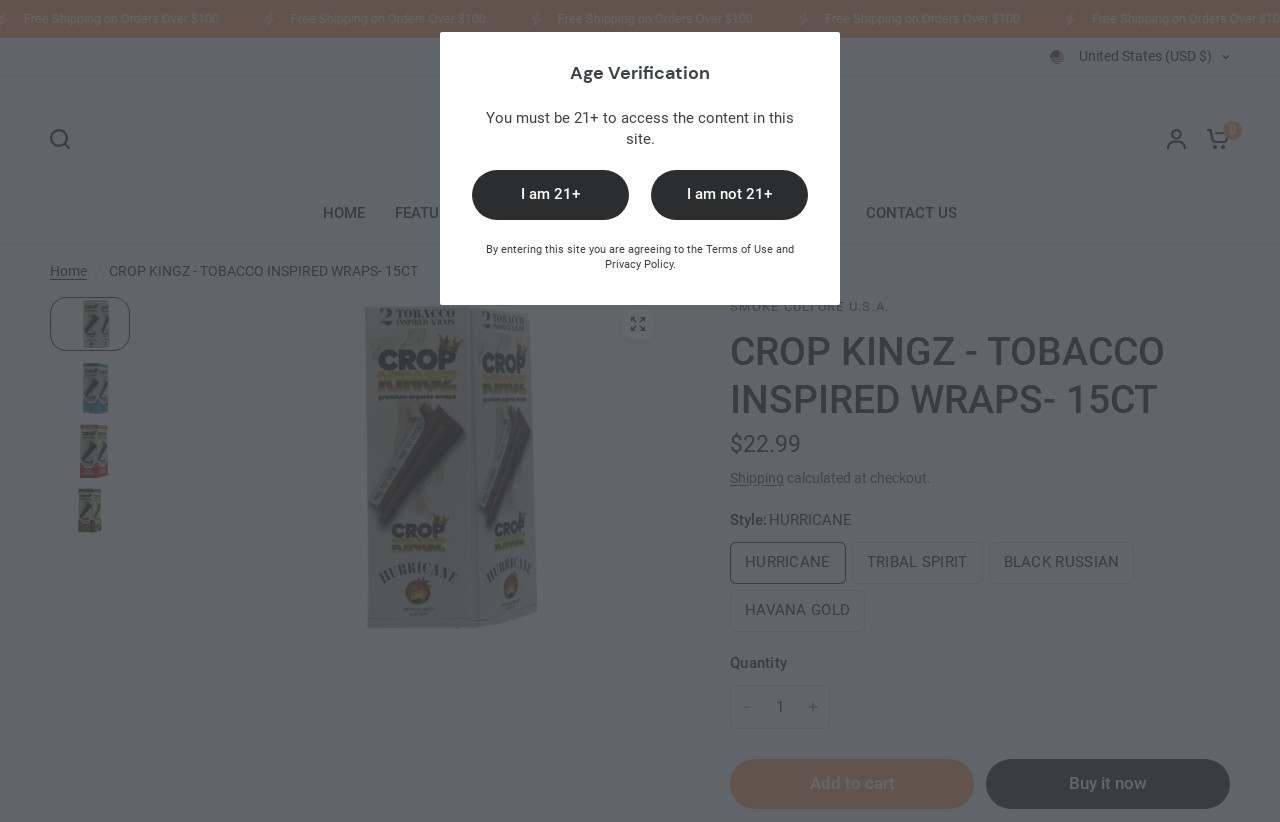Please specify the coordinates of the bounding box for the element that should be clicked to carry out this instruction: "Search for products". The coordinates must be four float numbers between 0 and 1, formatted as [left, top, right, bottom].

[0.039, 0.157, 0.062, 0.181]